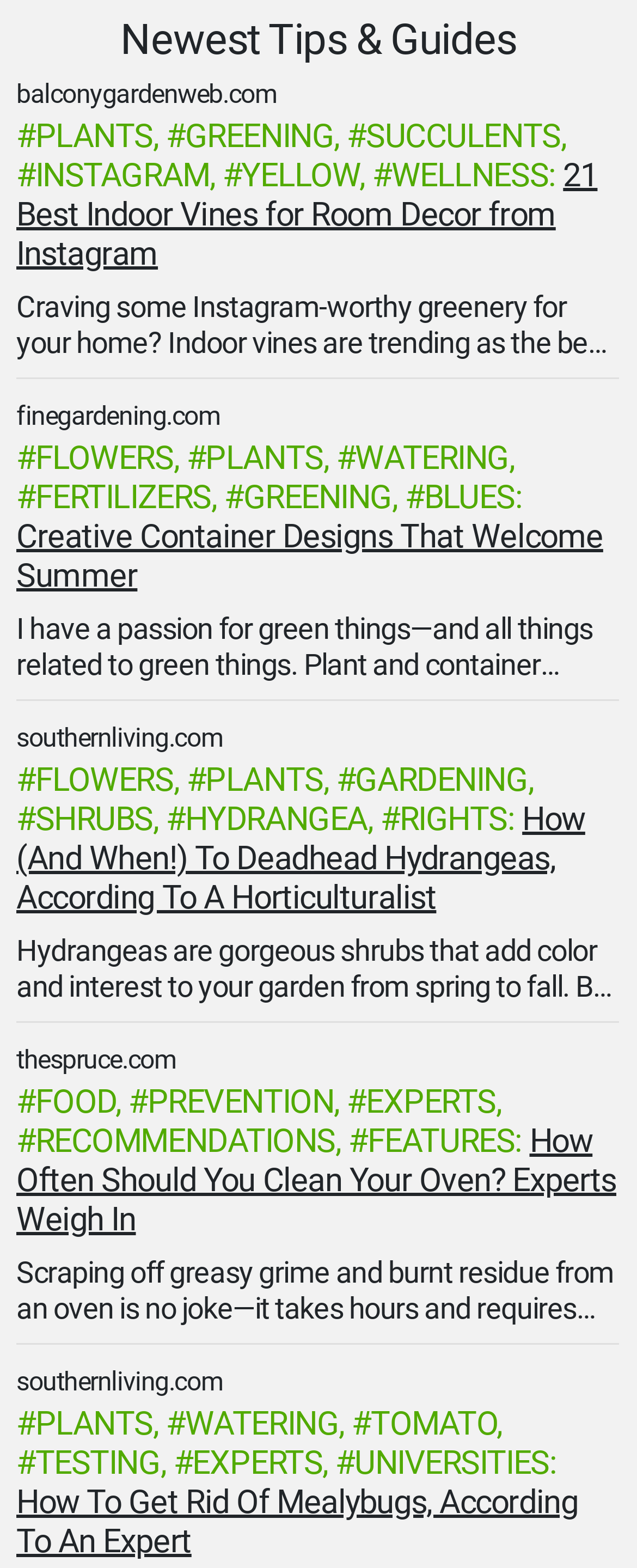How often should you clean your oven?
Provide a fully detailed and comprehensive answer to the question.

The article from thespruce.com mentions the importance of sticking to a regular cleaning schedule to avoid hours of elbow grease, implying that ovens should be cleaned regularly.